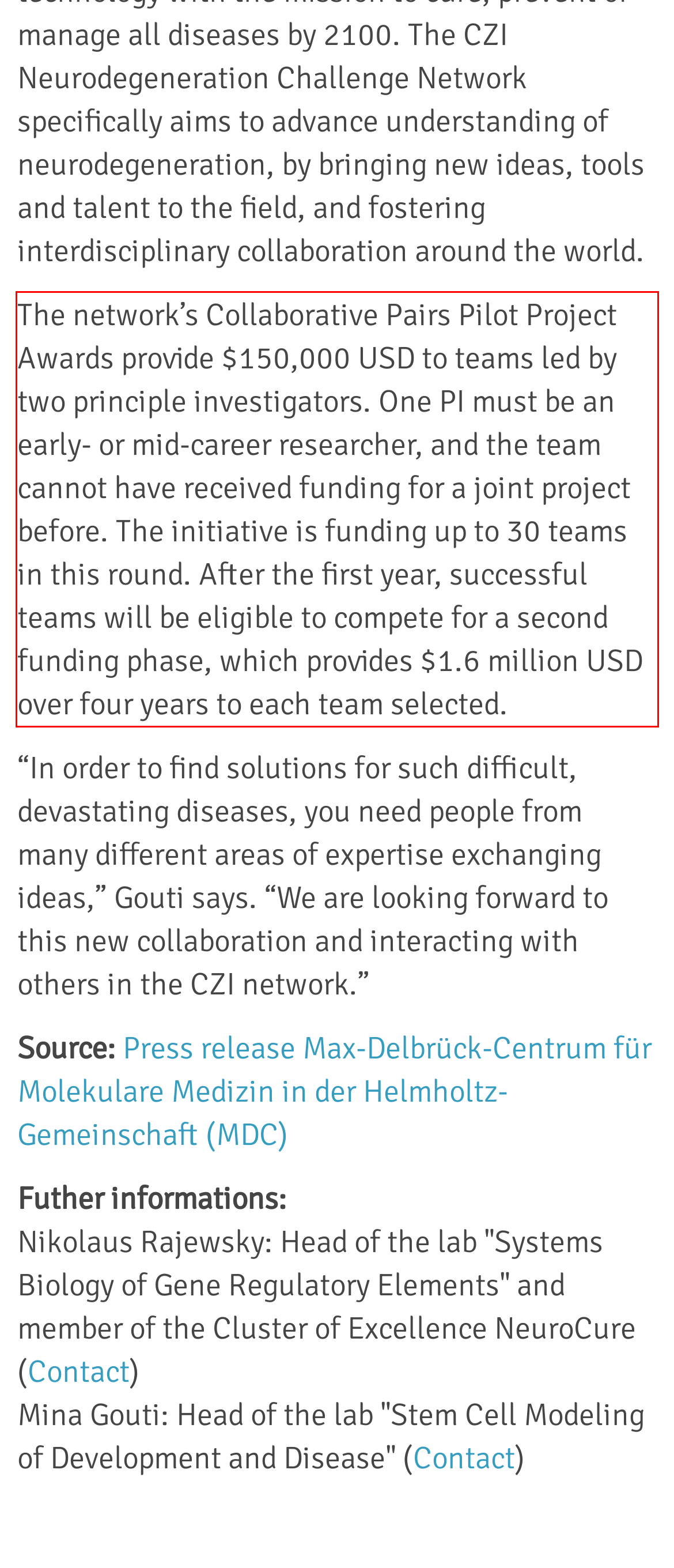Identify the text inside the red bounding box on the provided webpage screenshot by performing OCR.

The network’s Collaborative Pairs Pilot Project Awards provide $150,000 USD to teams led by two principle investigators. One PI must be an early- or mid-career researcher, and the team cannot have received funding for a joint project before. The initiative is funding up to 30 teams in this round. After the first year, successful teams will be eligible to compete for a second funding phase, which provides $1.6 million USD over four years to each team selected.